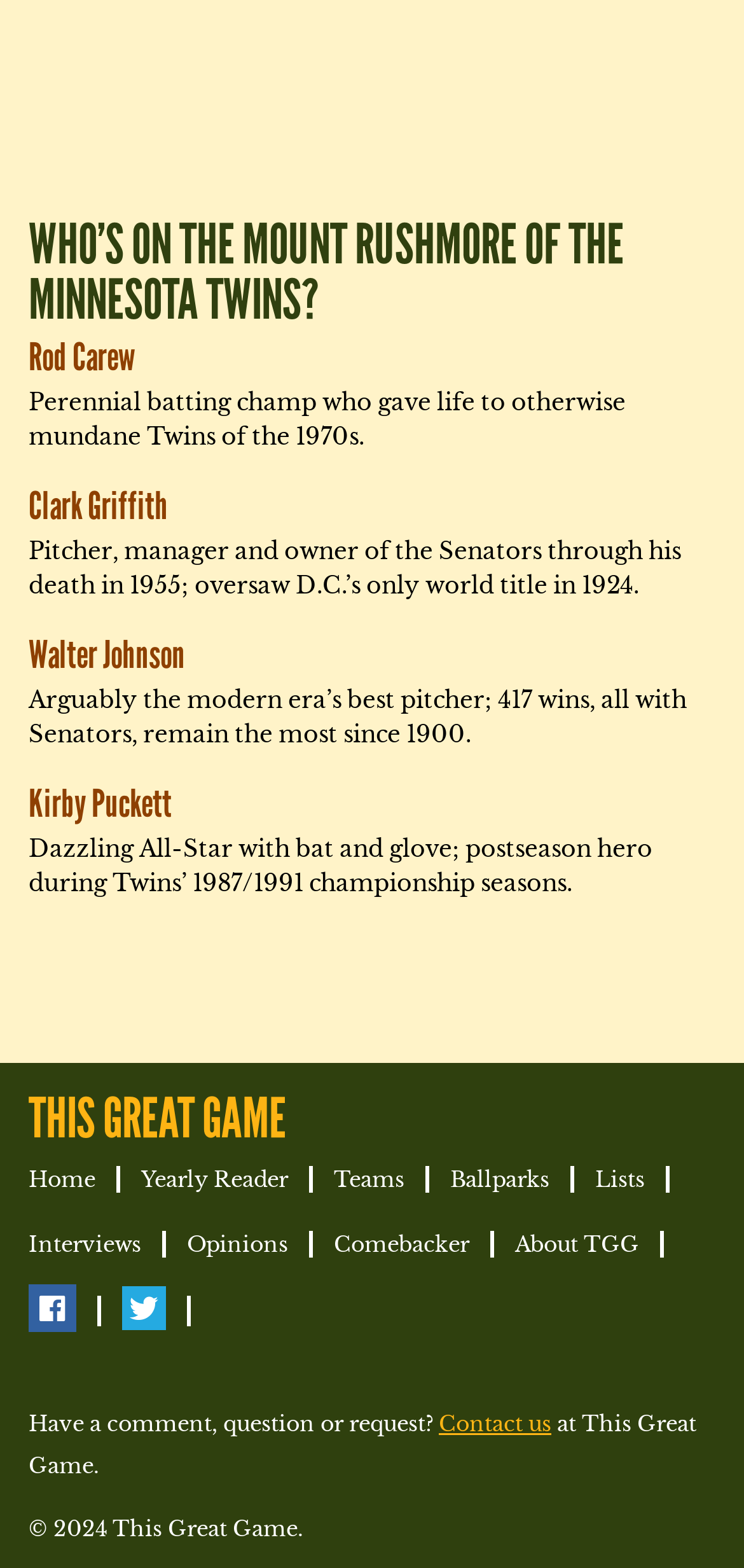Determine the bounding box coordinates of the UI element described by: "Ballparks".

[0.605, 0.743, 0.738, 0.76]